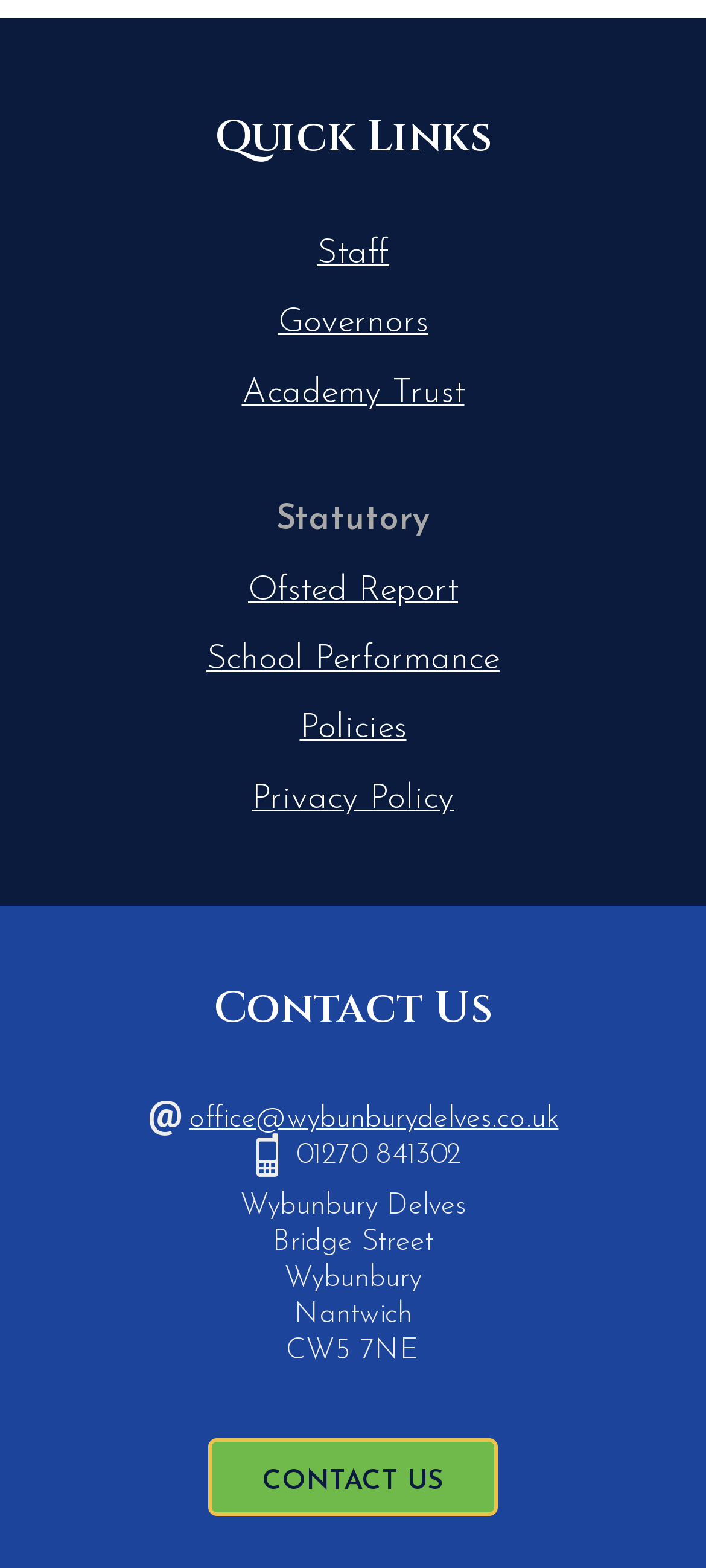How many static text elements are under 'Contact Us'?
Refer to the image and provide a one-word or short phrase answer.

6